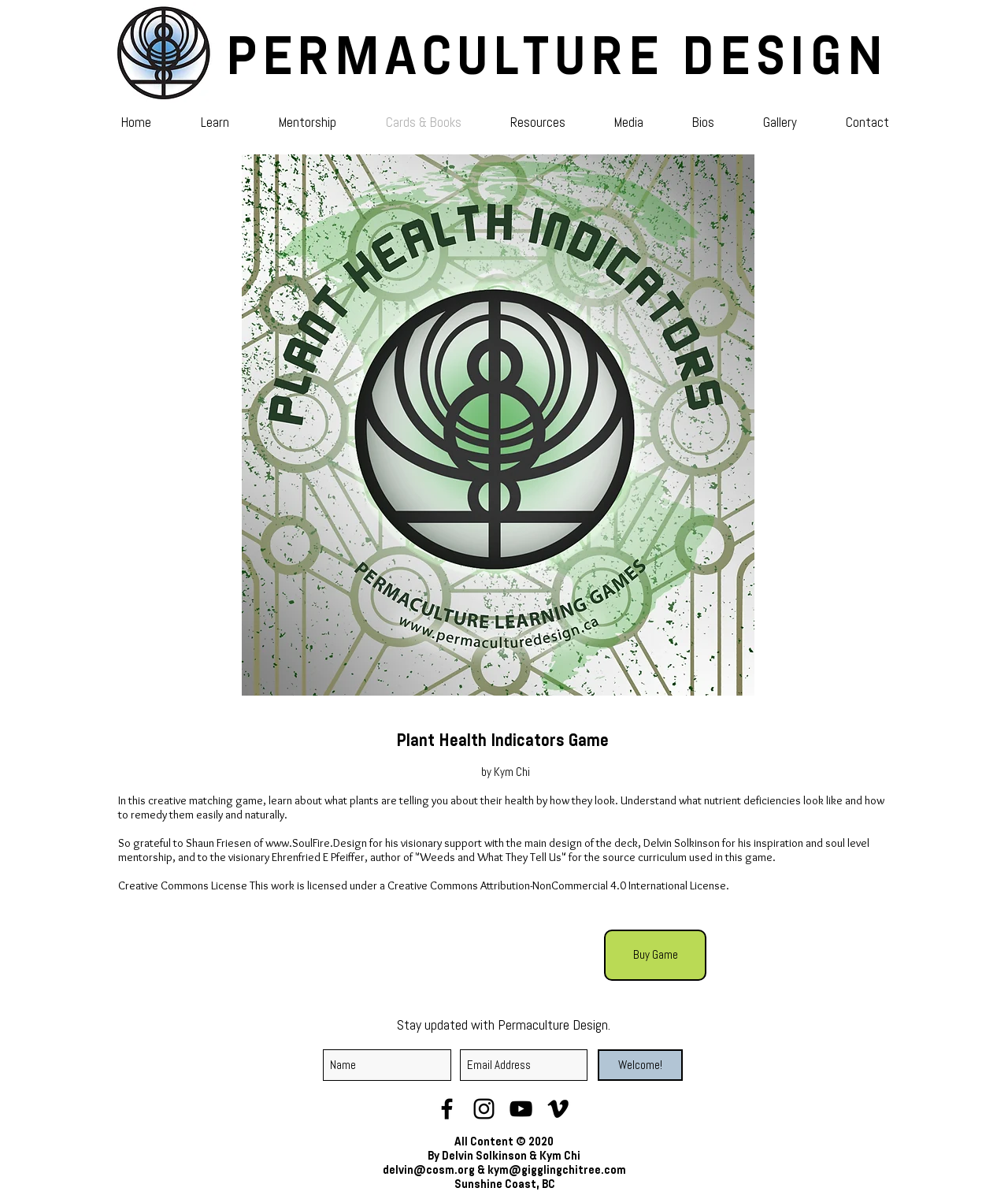Please provide the bounding box coordinates for the element that needs to be clicked to perform the following instruction: "Click PERMACULTURE DESIGN". The coordinates should be given as four float numbers between 0 and 1, i.e., [left, top, right, bottom].

[0.224, 0.018, 0.881, 0.074]